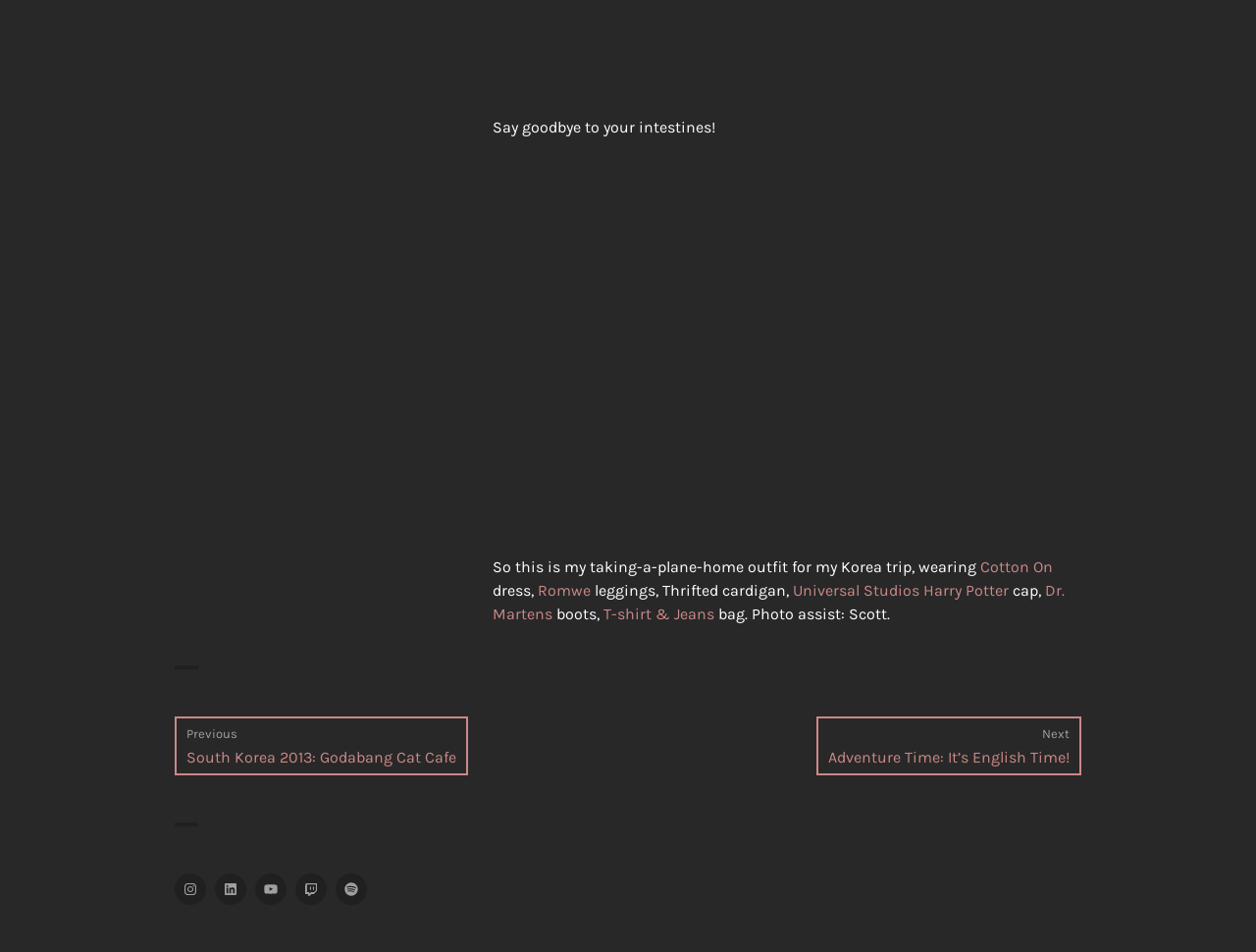Please determine the bounding box coordinates of the element's region to click for the following instruction: "Click on the 'Maisie and Murphy' link".

None